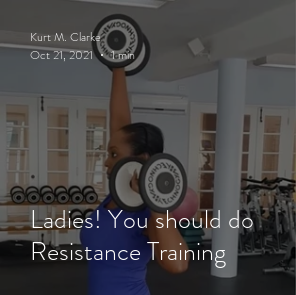Give a meticulous account of what the image depicts.

The image features a strong individual engaged in a dynamic resistance training exercise. She is lifting a set of dumbbells with one arm raised overhead, showcasing the importance of strength training for women. The setting appears to be a well-equipped gym, suggesting a focus on fitness and health. Accompanying the image, the associated post titled "Ladies! You should do Resistance Training" emphasizes the benefits of incorporating resistance exercises into women's fitness routines. The post is authored by Kurt M. Clarke and was published on October 21, 2021, aimed at inspiring women to embrace strength training as a vital part of their health and fitness journey.